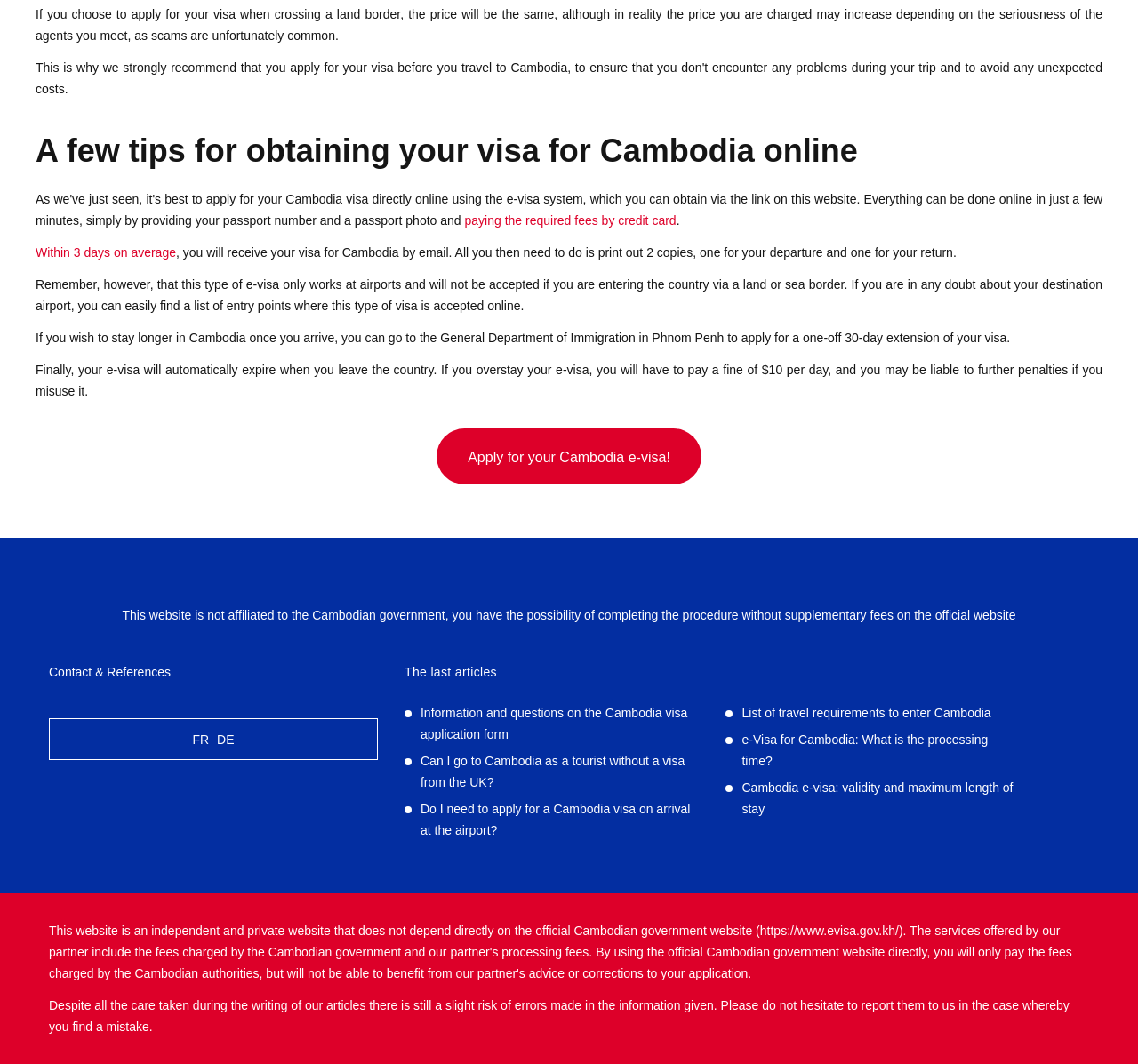Can you determine the bounding box coordinates of the area that needs to be clicked to fulfill the following instruction: "Click on 'Information and questions on the Cambodia visa application form'"?

[0.37, 0.663, 0.604, 0.697]